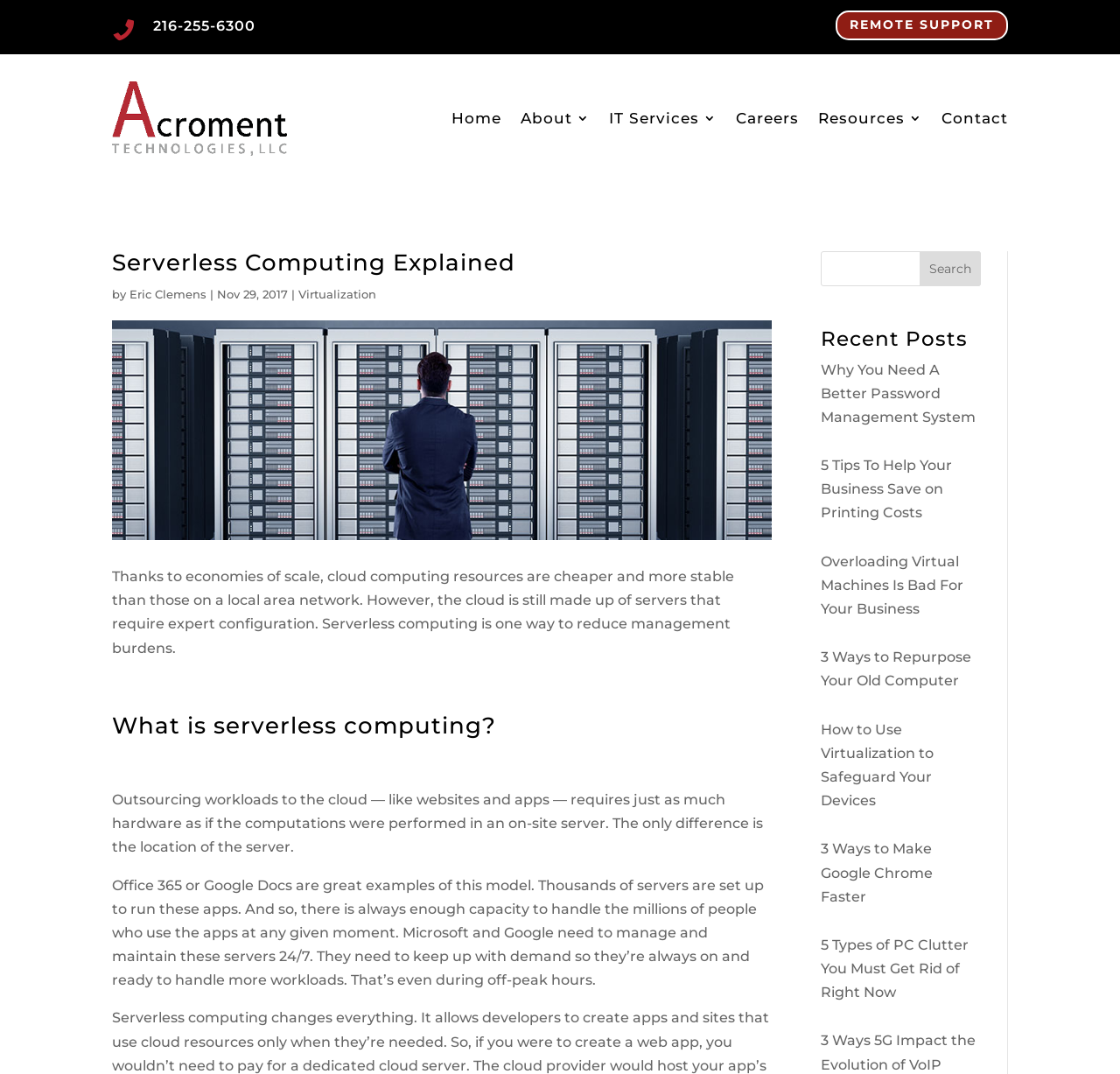Extract the bounding box coordinates for the HTML element that matches this description: "Eric Clemens". The coordinates should be four float numbers between 0 and 1, i.e., [left, top, right, bottom].

[0.116, 0.268, 0.184, 0.281]